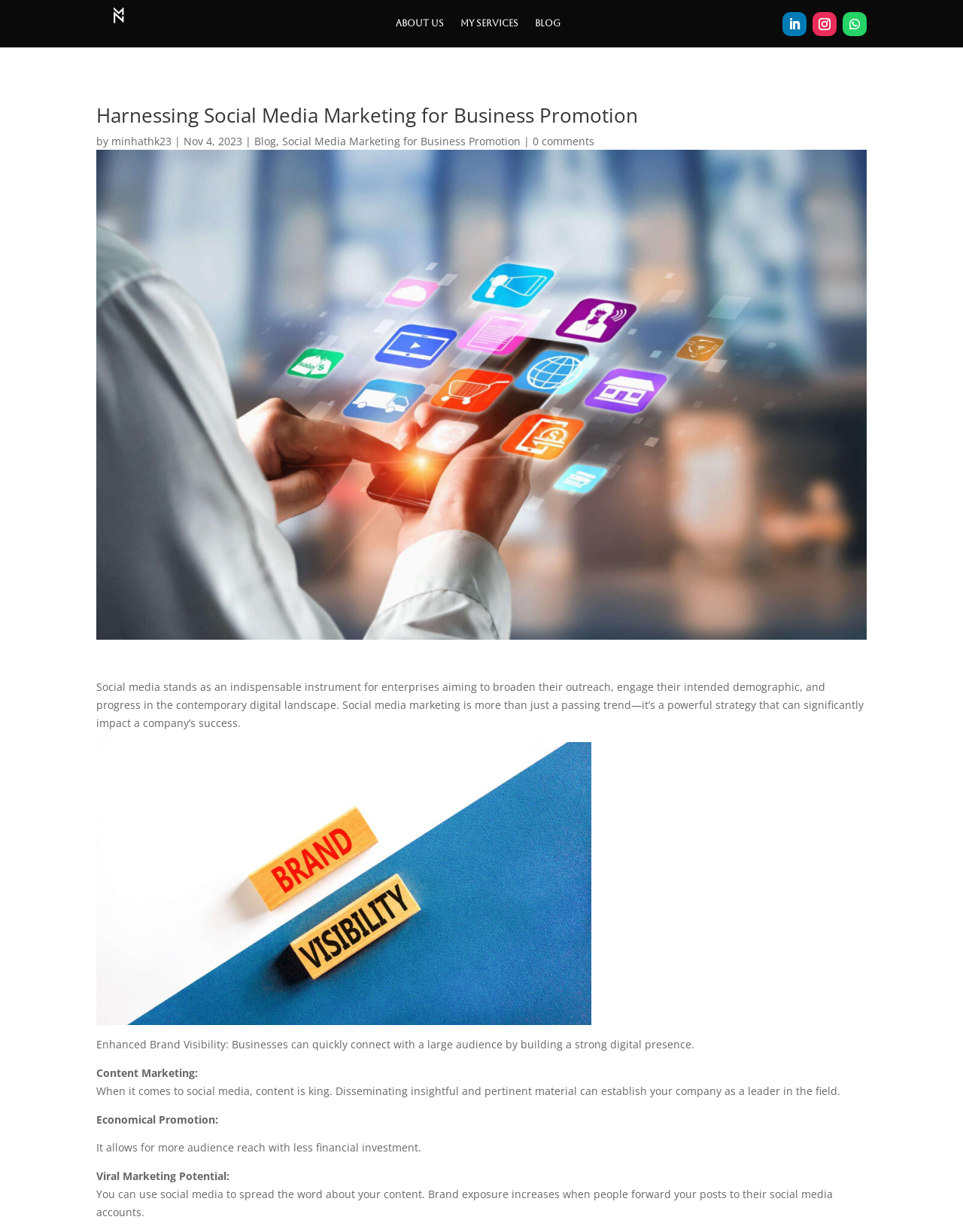Predict the bounding box coordinates for the UI element described as: "About us". The coordinates should be four float numbers between 0 and 1, presented as [left, top, right, bottom].

[0.411, 0.005, 0.461, 0.038]